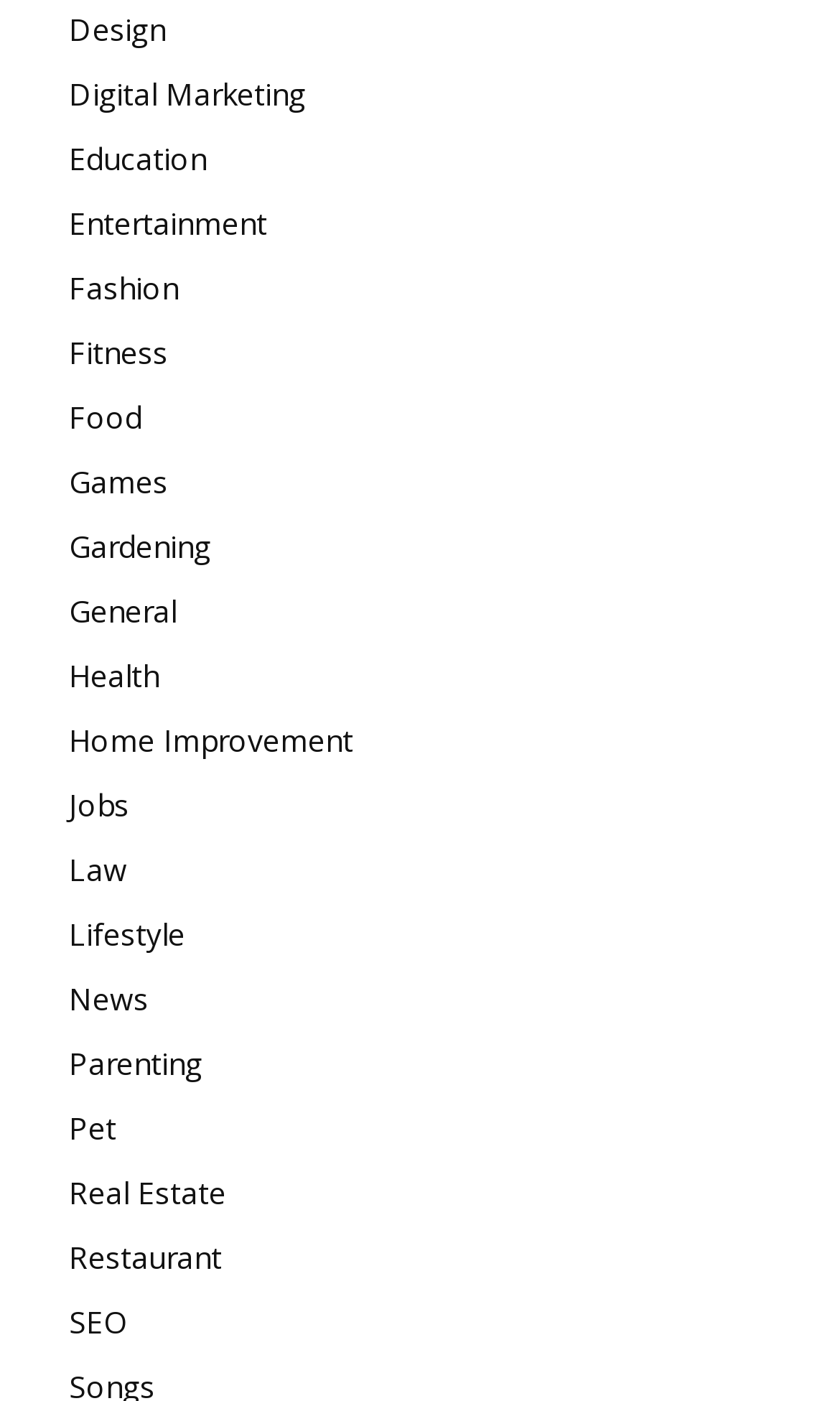Please identify the bounding box coordinates of the clickable element to fulfill the following instruction: "Explore Digital Marketing". The coordinates should be four float numbers between 0 and 1, i.e., [left, top, right, bottom].

[0.082, 0.053, 0.364, 0.082]